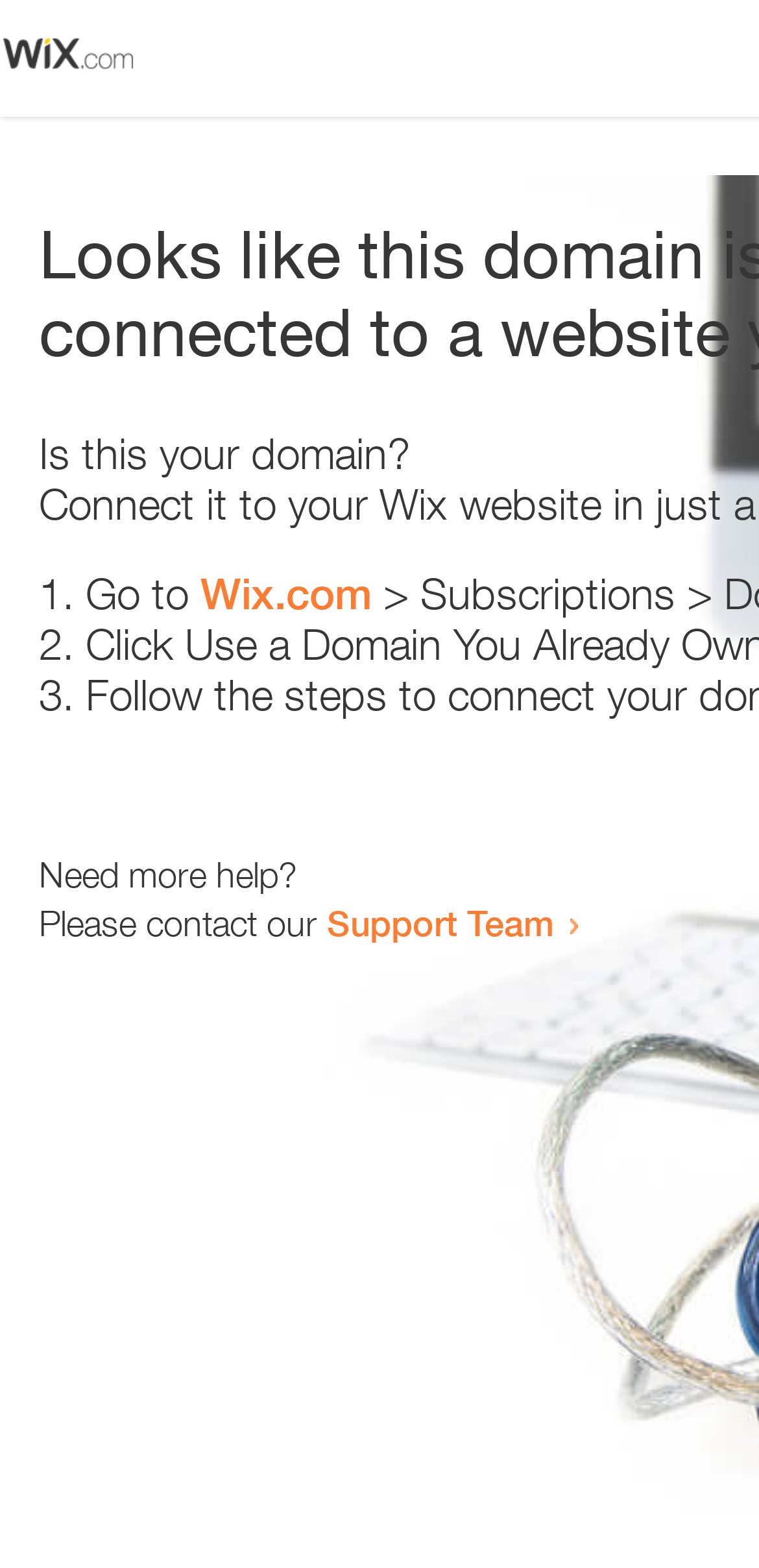Locate the primary heading on the webpage and return its text.

Looks like this domain isn't
connected to a website yet